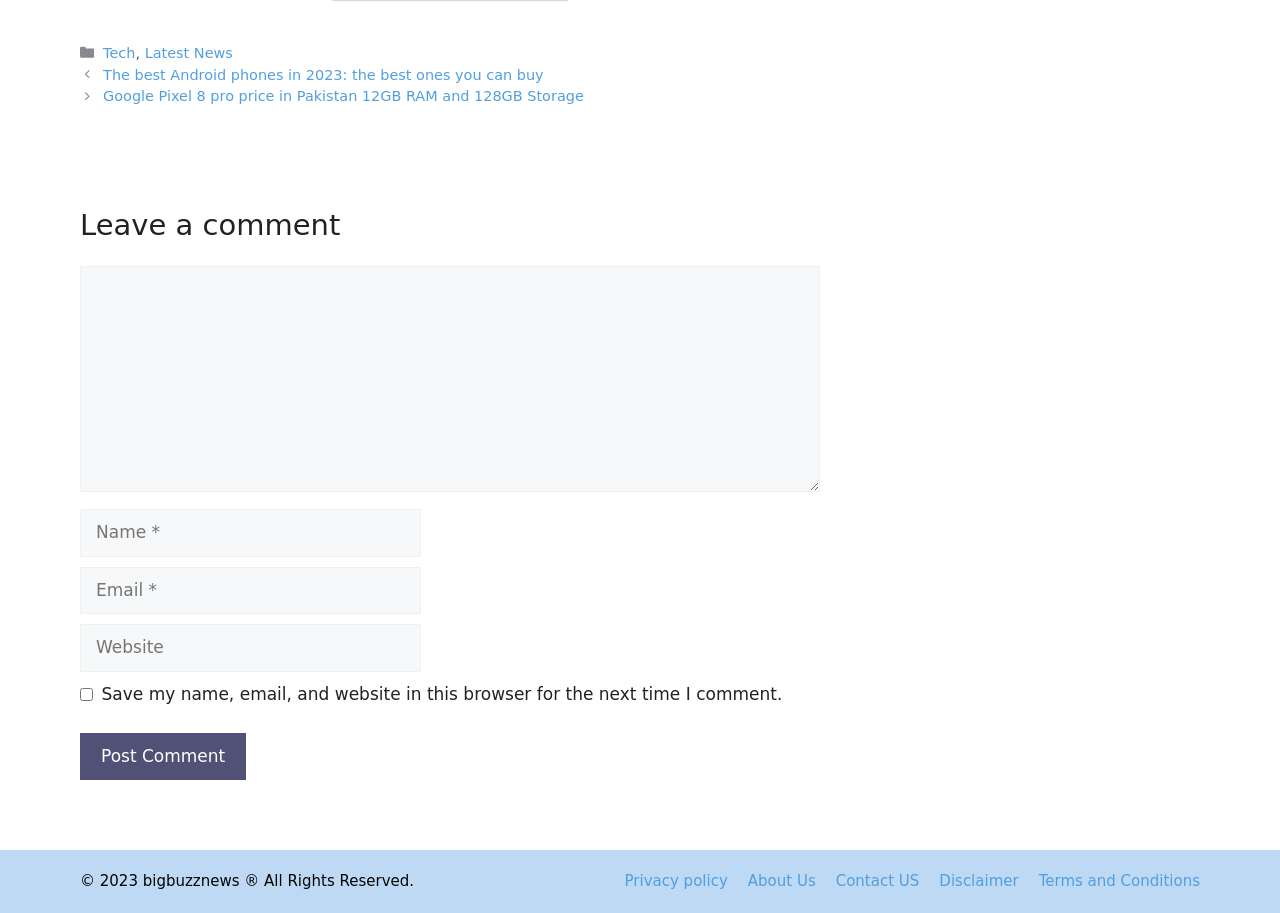Identify the bounding box coordinates of the element that should be clicked to fulfill this task: "Get a free quote". The coordinates should be provided as four float numbers between 0 and 1, i.e., [left, top, right, bottom].

None